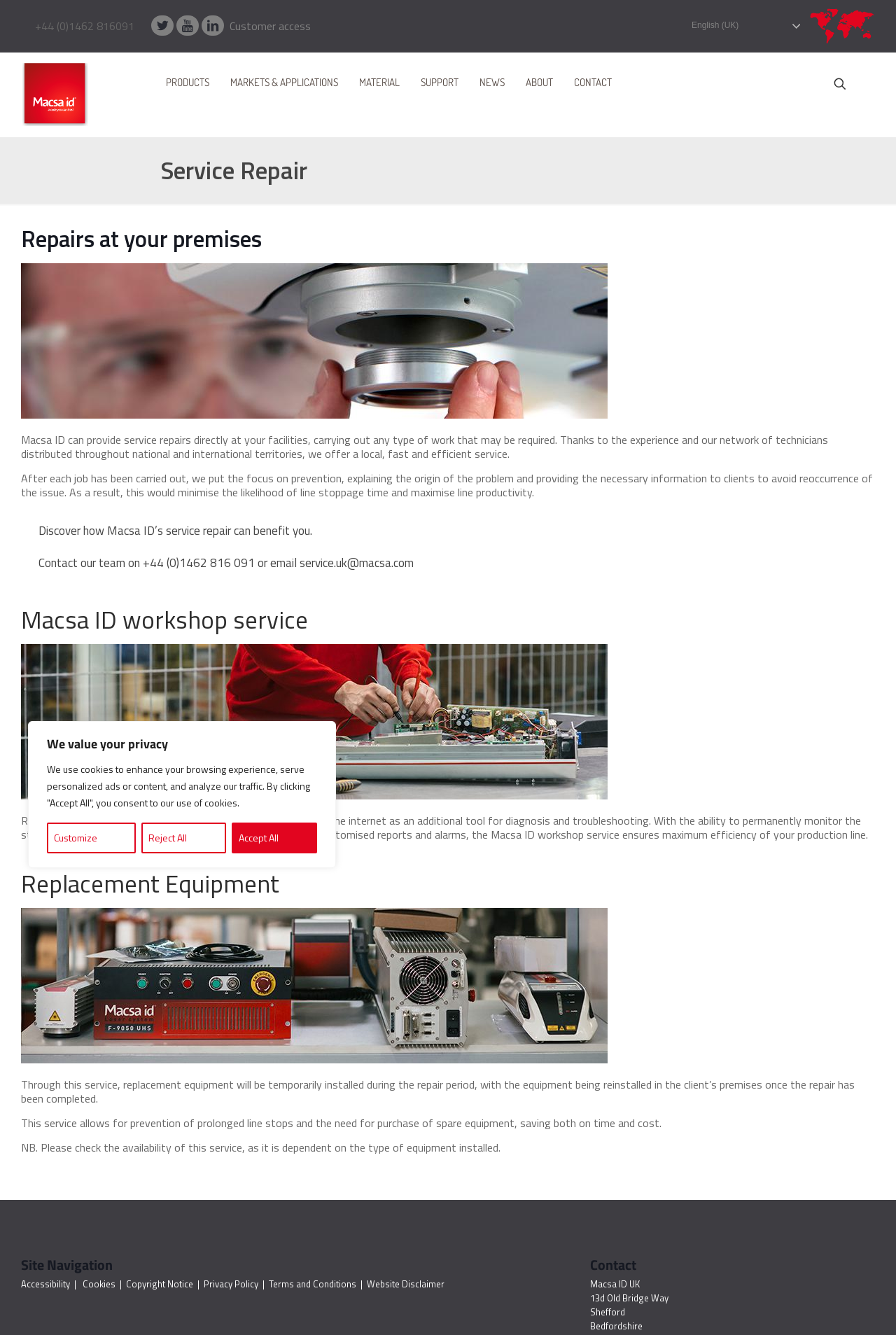Please locate the bounding box coordinates of the region I need to click to follow this instruction: "Click the 'Customer access' link".

[0.256, 0.013, 0.347, 0.026]